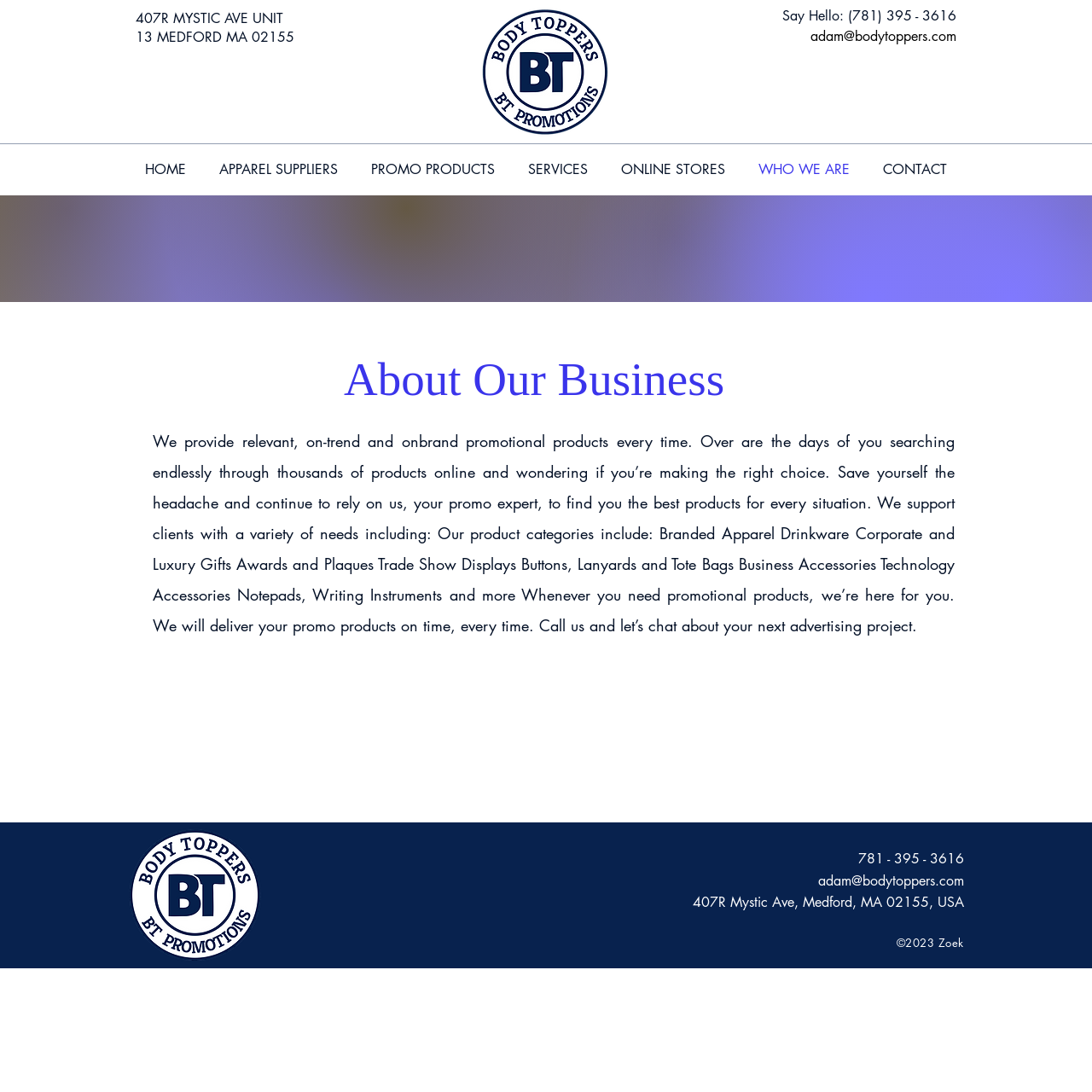Please find the bounding box coordinates of the clickable region needed to complete the following instruction: "Click the logo to go to the homepage". The bounding box coordinates must consist of four float numbers between 0 and 1, i.e., [left, top, right, bottom].

[0.44, 0.006, 0.559, 0.126]